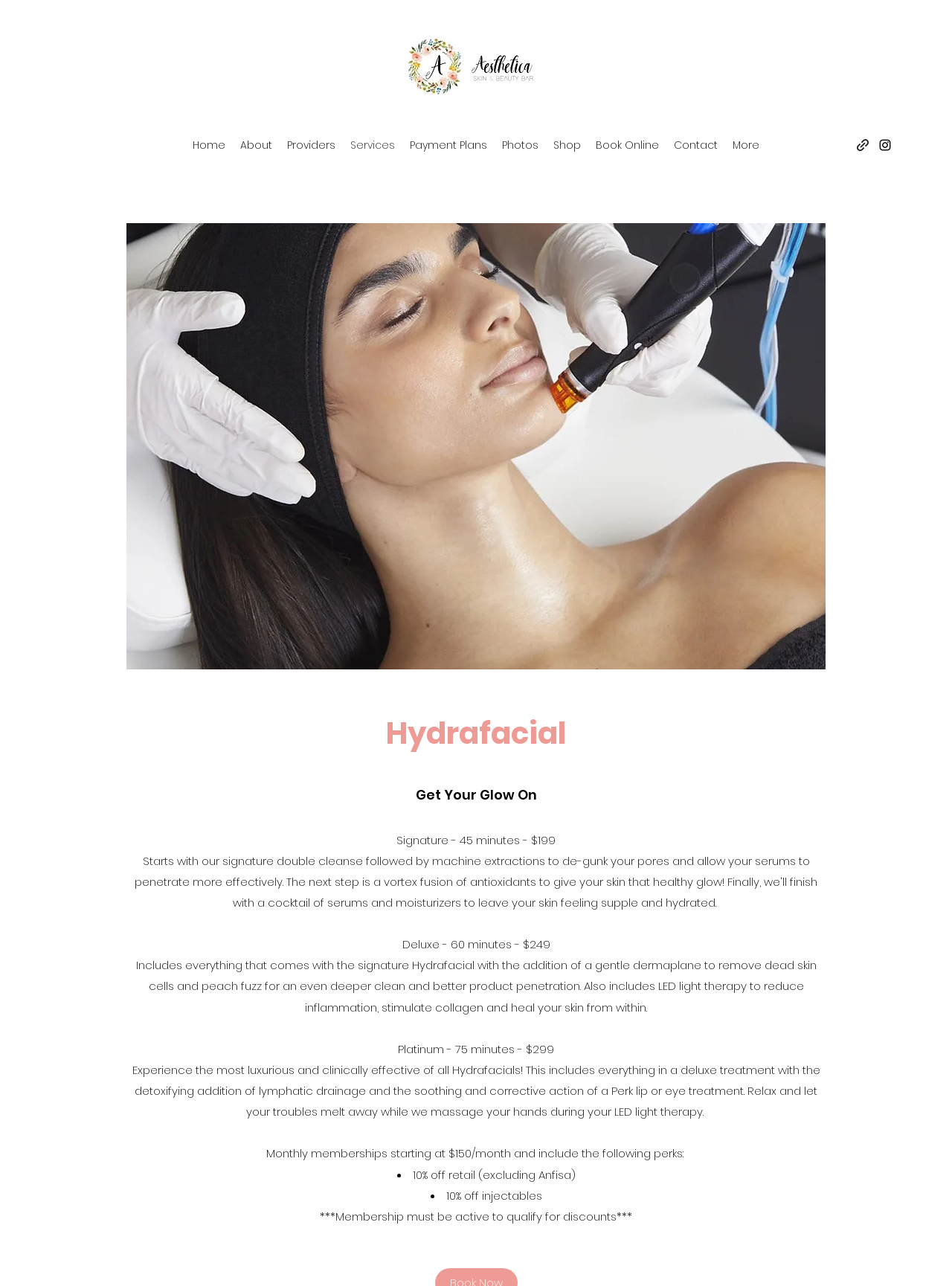Answer the question with a brief word or phrase:
How much does the Signature Hydrafacial treatment cost?

$199